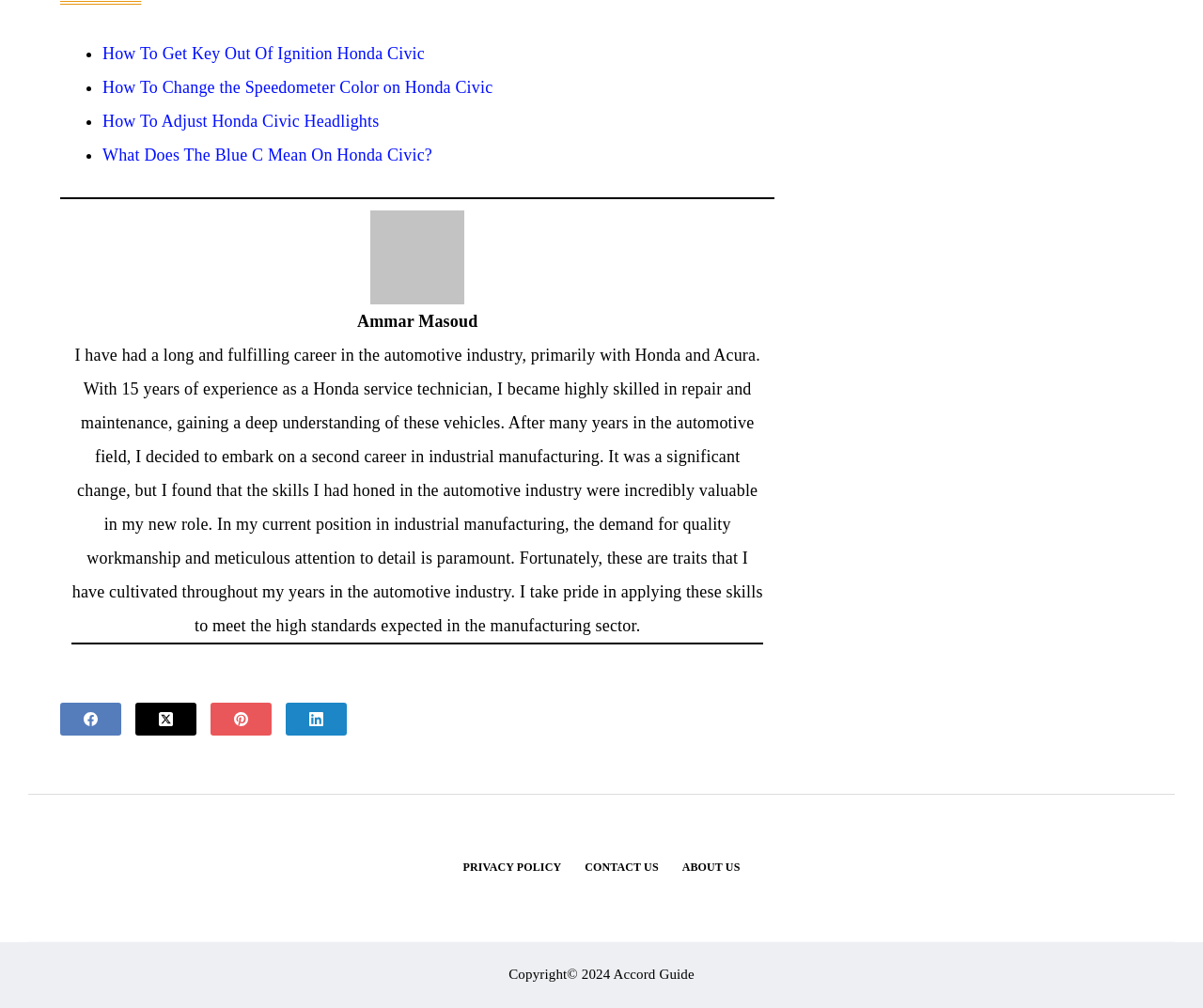Please find the bounding box coordinates of the element that you should click to achieve the following instruction: "Go to the privacy policy page". The coordinates should be presented as four float numbers between 0 and 1: [left, top, right, bottom].

[0.375, 0.854, 0.476, 0.869]